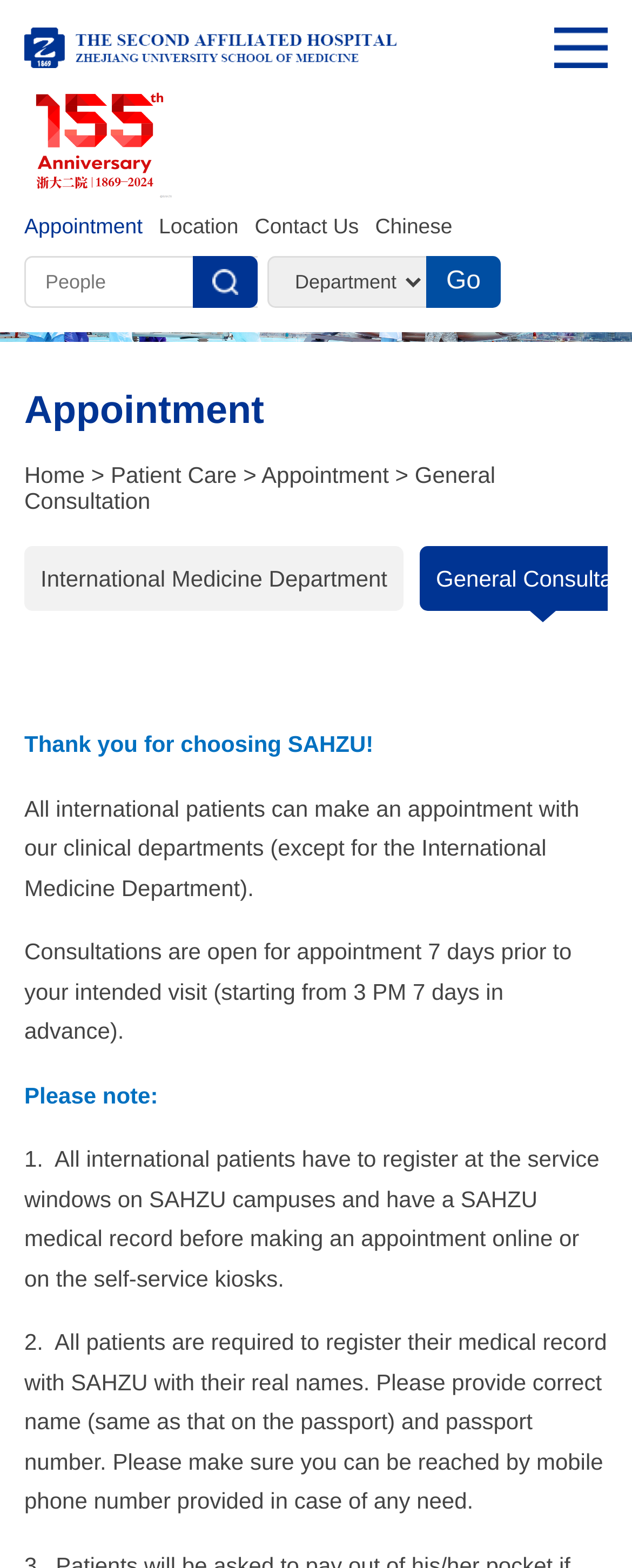Determine the bounding box coordinates for the area that should be clicked to carry out the following instruction: "Click the Appointment link".

[0.038, 0.136, 0.226, 0.152]